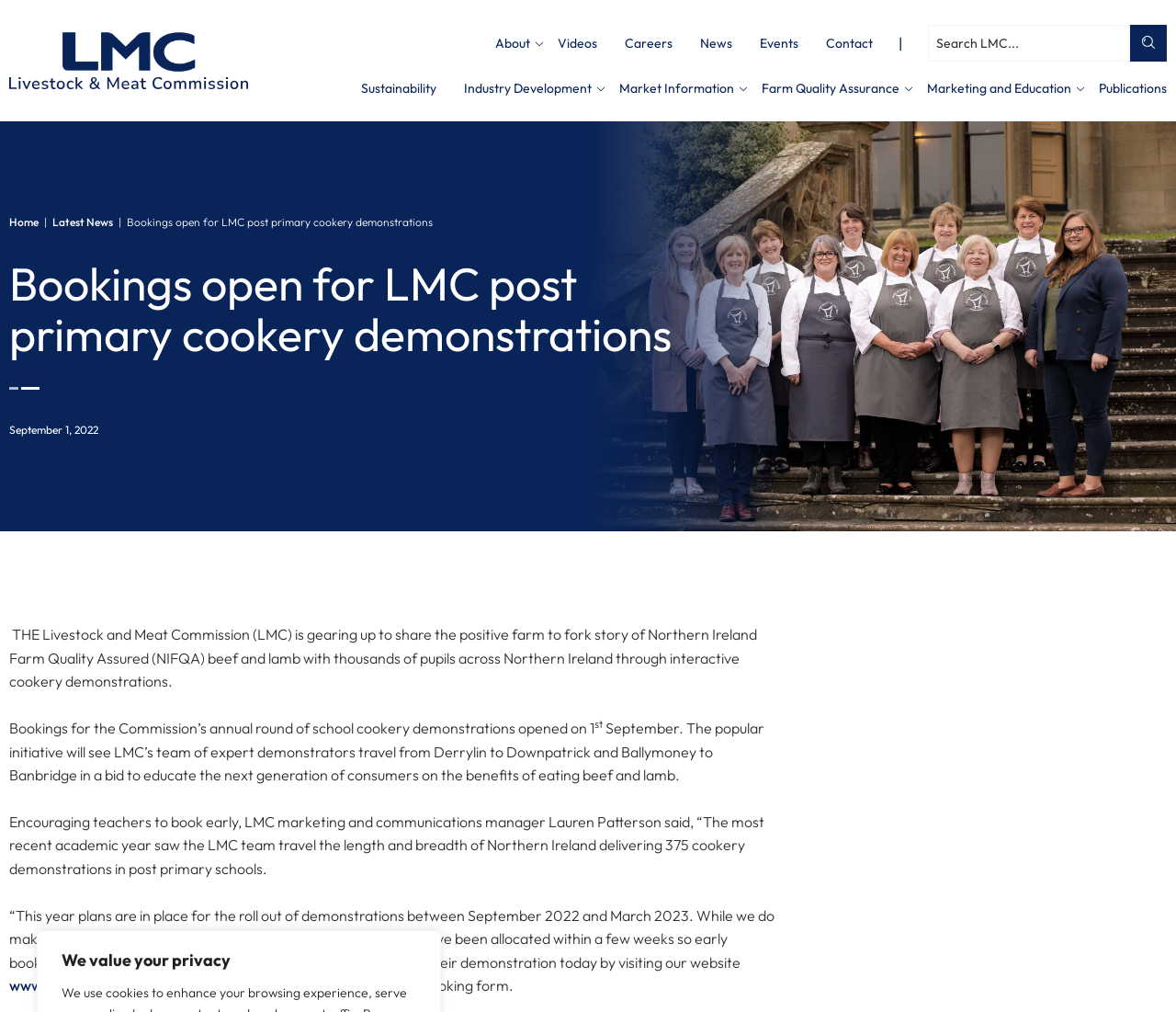Determine the bounding box coordinates of the area to click in order to meet this instruction: "Search LMC".

[0.789, 0.025, 0.992, 0.061]